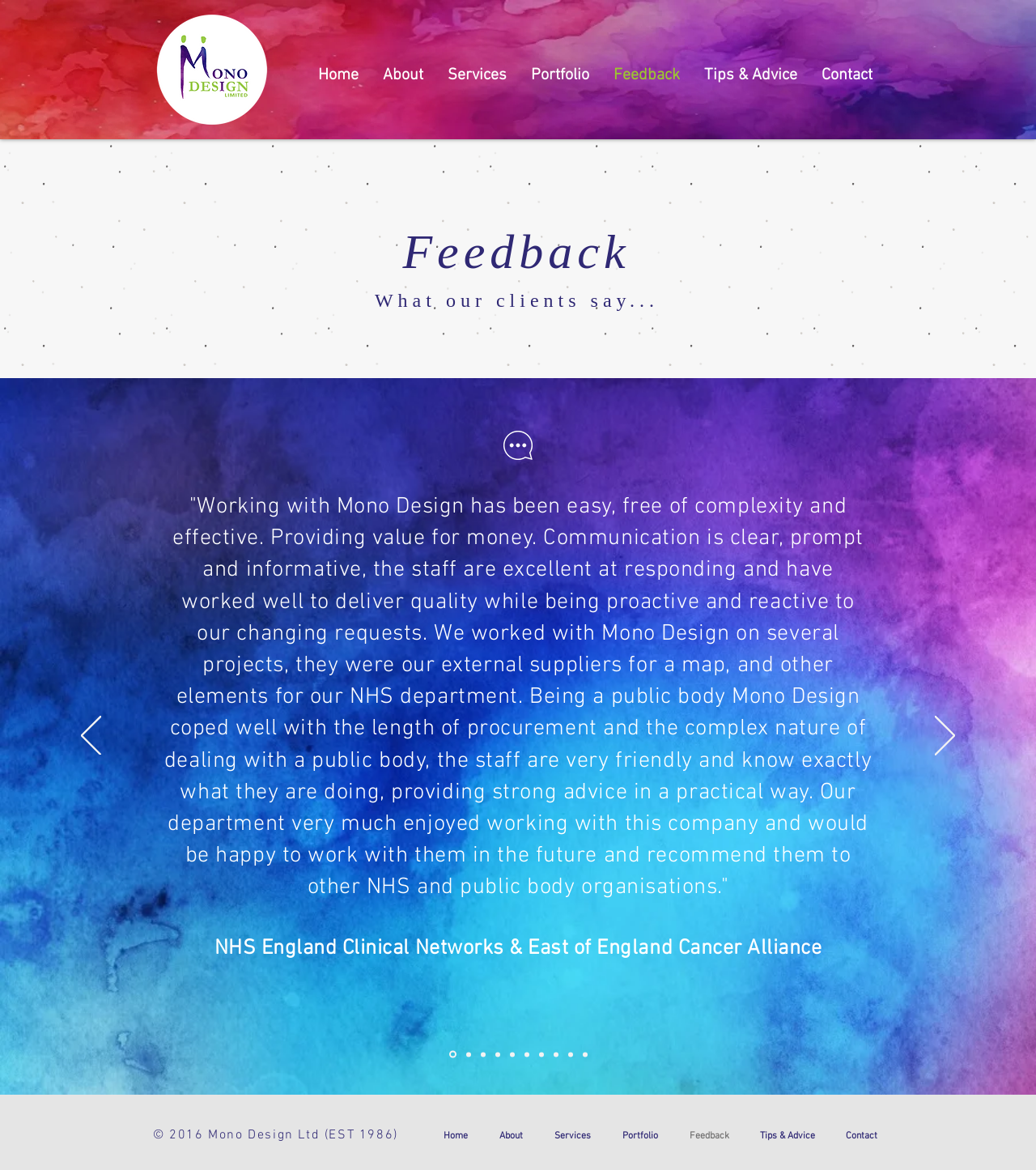Create a detailed narrative describing the layout and content of the webpage.

This webpage is about Mono Design Creative Services, a company that provides design services to clients across various industries. At the top of the page, there is a navigation menu with links to different sections of the website, including Home, About, Services, Portfolio, Feedback, Tips & Advice, and Contact. 

To the left of the navigation menu, there is a logo image of Mono Design. Below the navigation menu, there is a main content area that takes up most of the page. 

In the main content area, there is a heading that says "Feedback" and a subheading that says "What our clients say...". Below these headings, there is a slideshow region that displays client testimonials. The slideshow has previous and next buttons, and it shows a quote from NHS England Clinical Networks & East of England Cancer Alliance, praising Mono Design's work. 

Below the slideshow, there is a navigation menu for the slides, with links to different slides. At the very bottom of the page, there is a copyright notice that says "© 2016 Mono Design Ltd (EST 1986)" and another navigation menu that duplicates the links from the top of the page.